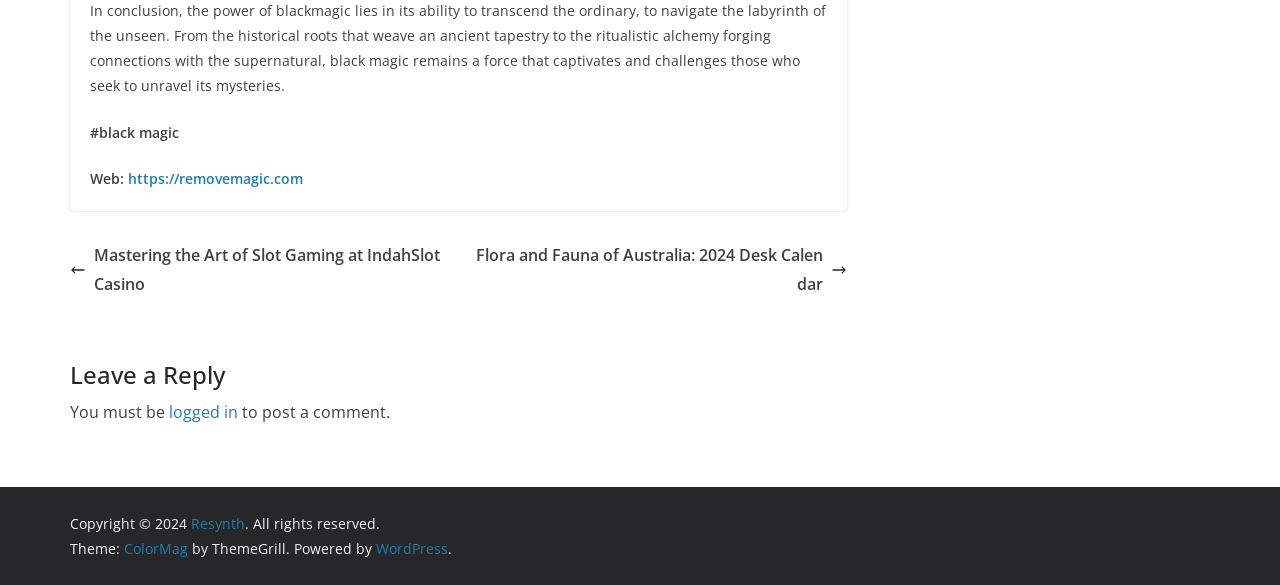What is the topic of the article?
Please provide a comprehensive answer based on the visual information in the image.

The topic of the article can be determined by reading the StaticText element with ID 301, which describes the power of black magic. The text mentions the historical roots and ritualistic alchemy of black magic, indicating that the article is about this topic.